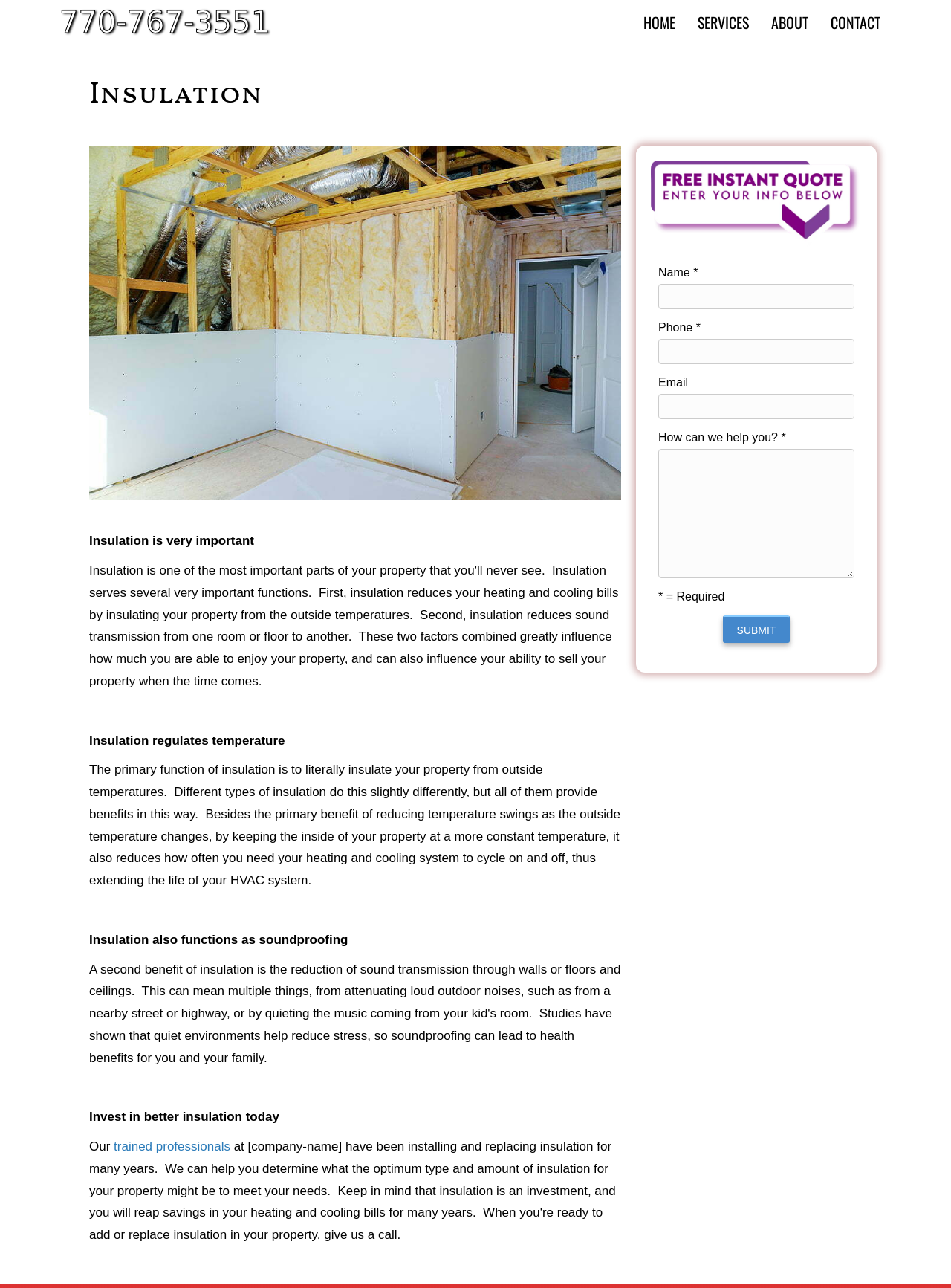Please locate the bounding box coordinates of the element that should be clicked to achieve the given instruction: "Click the SUBMIT button".

[0.775, 0.485, 0.816, 0.494]